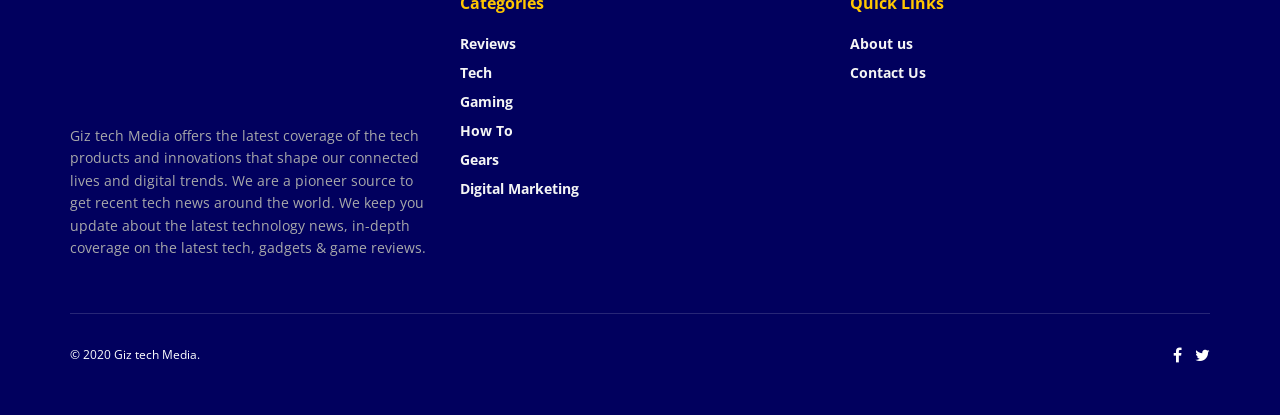Identify the coordinates of the bounding box for the element that must be clicked to accomplish the instruction: "Click on Reviews".

[0.359, 0.083, 0.403, 0.129]